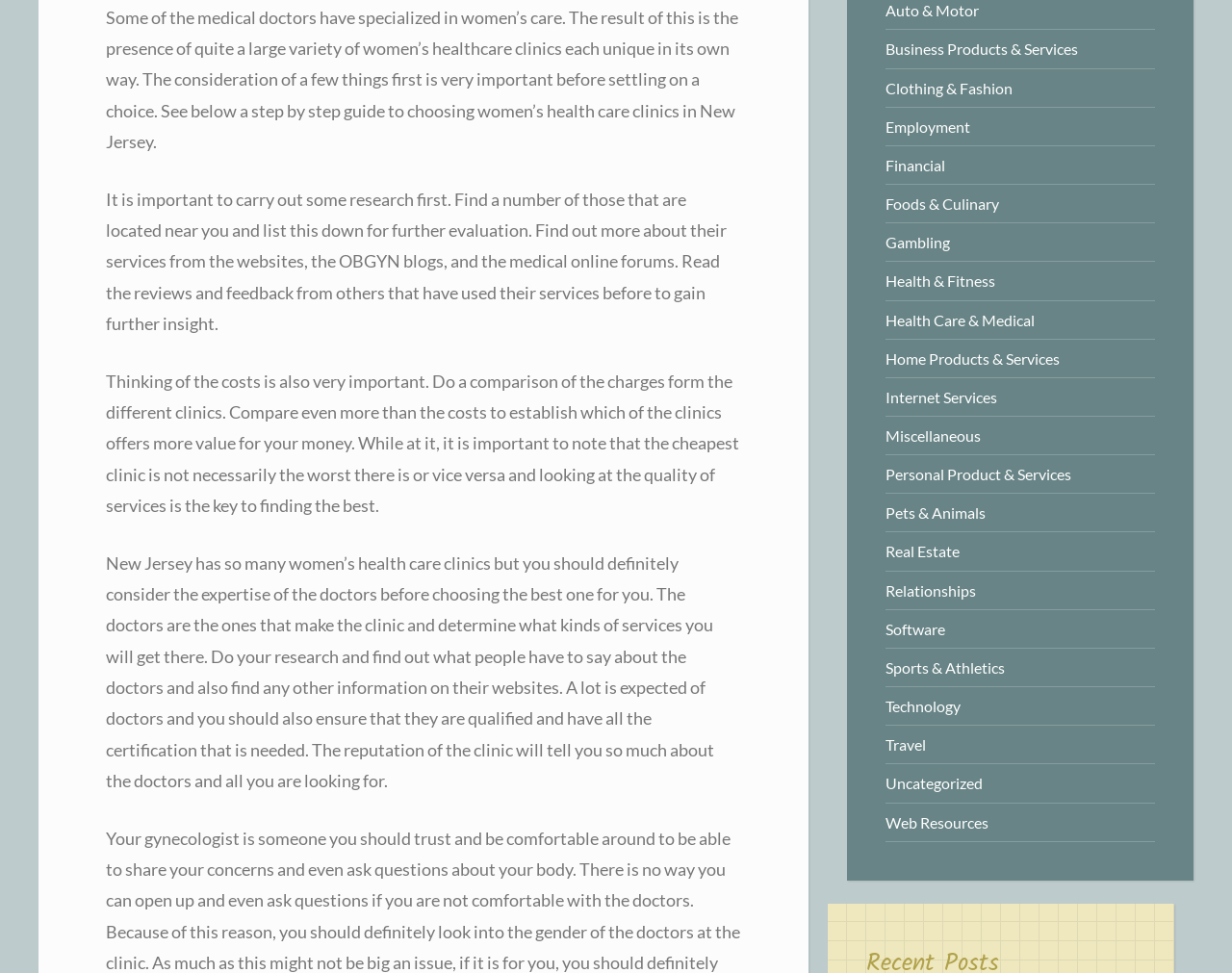Locate the bounding box of the UI element with the following description: "Home Products & Services".

[0.719, 0.359, 0.86, 0.378]